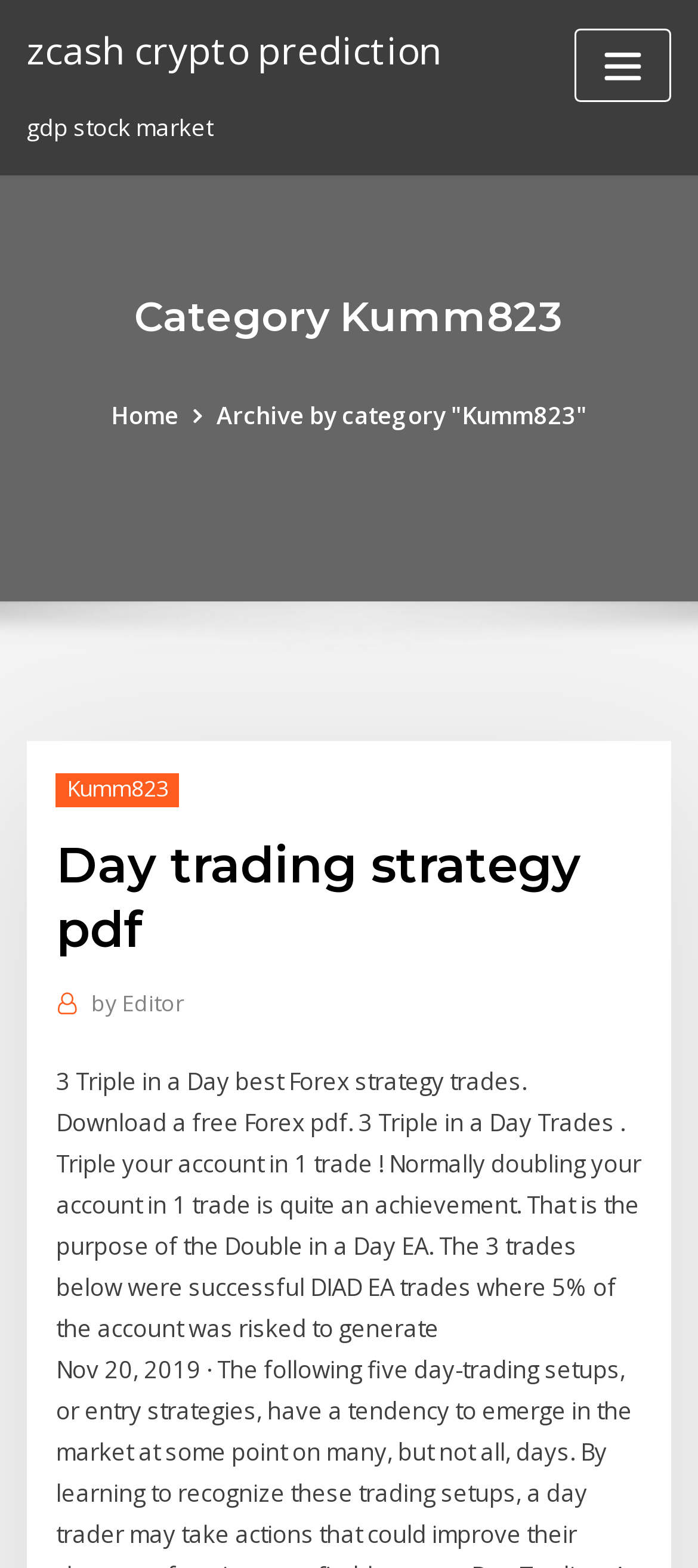What is the category of the article? Look at the image and give a one-word or short phrase answer.

Kumm823